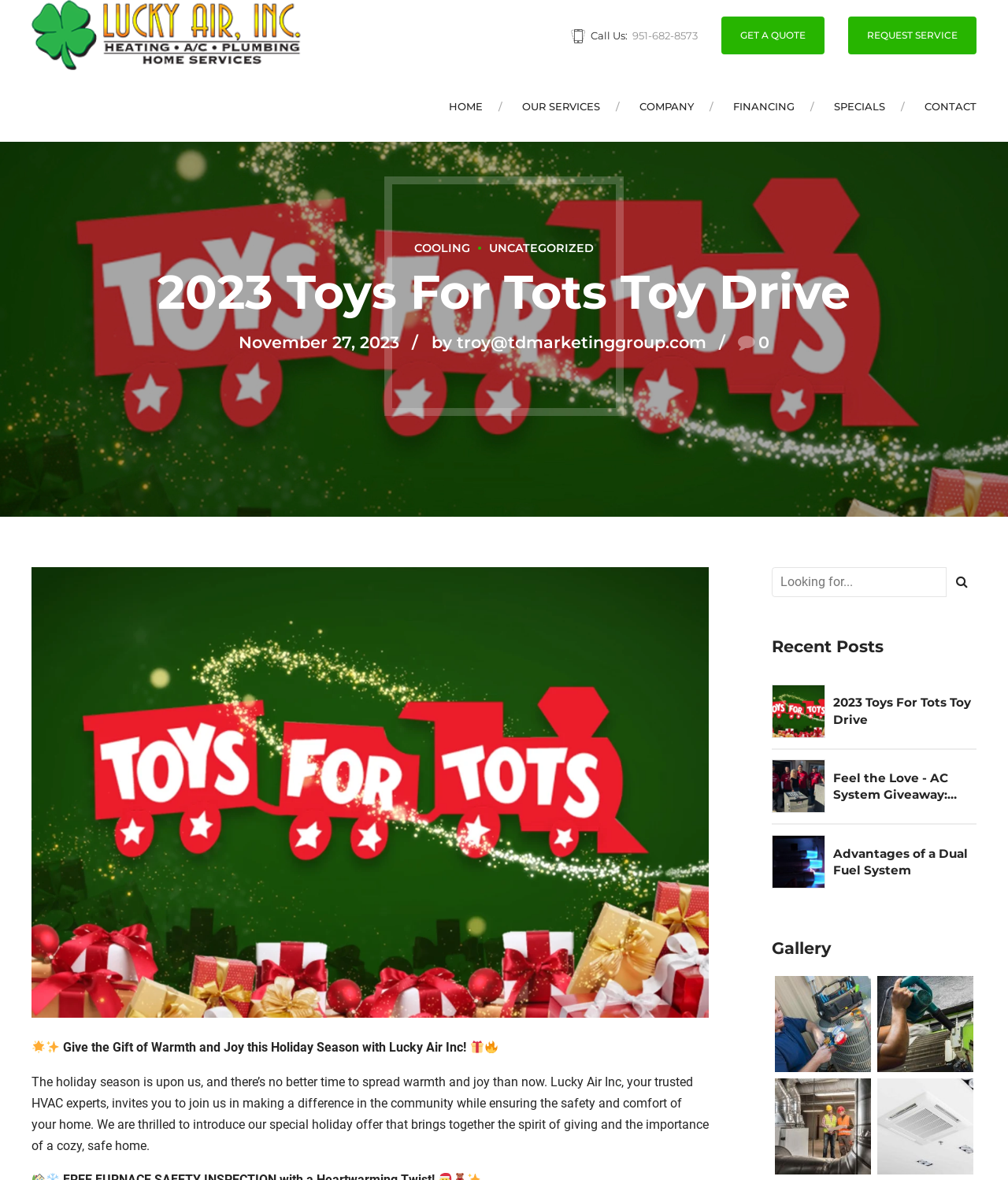What is the purpose of the webpage?
Based on the image, respond with a single word or phrase.

Toys for Tots Toy Drive